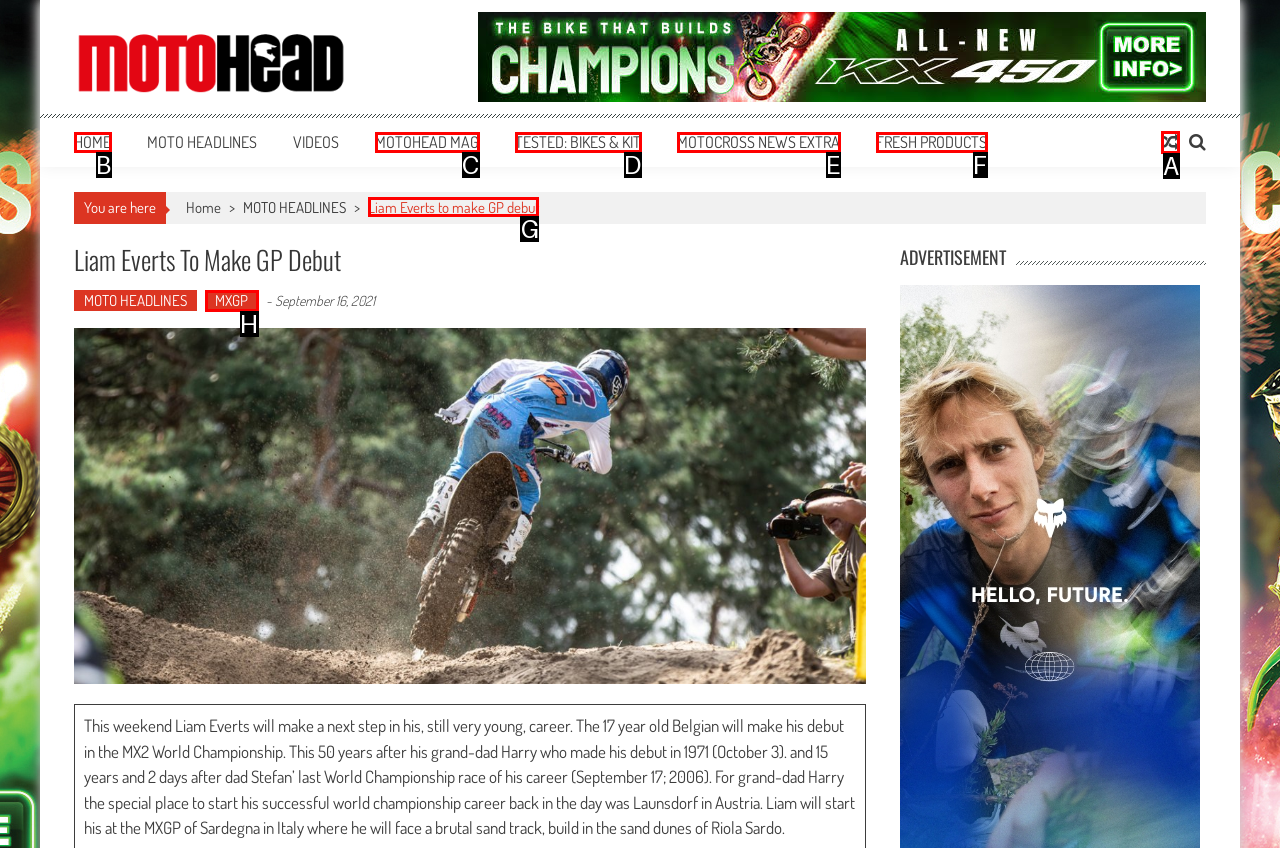Choose the HTML element that should be clicked to accomplish the task: read Liam Everts to make GP debut article. Answer with the letter of the chosen option.

G